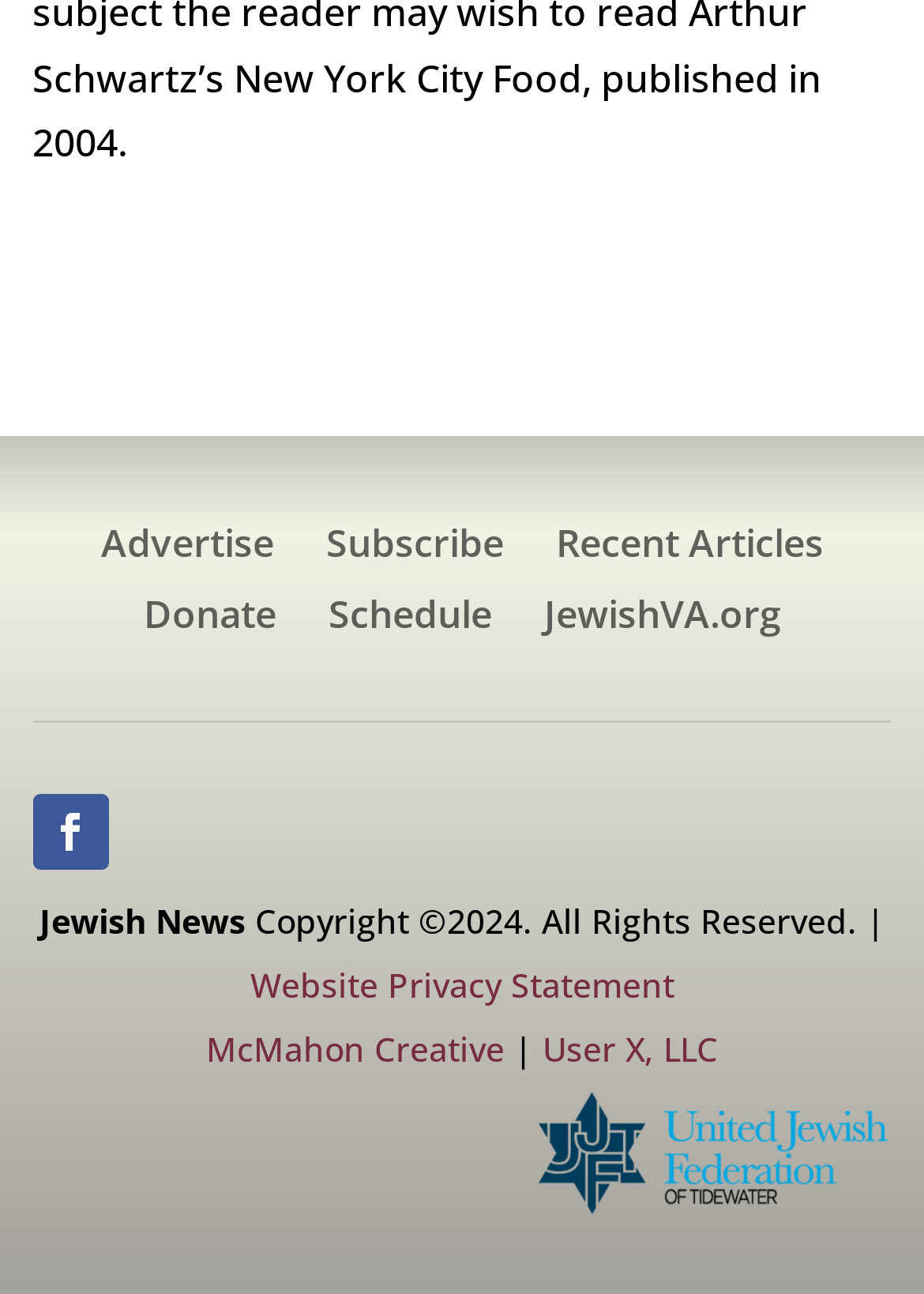Please examine the image and answer the question with a detailed explanation:
What is the name of the website?

I found a StaticText element with the content 'Jewish News' at coordinates [0.042, 0.694, 0.265, 0.729], which is likely the website's name due to its prominent position and font size.